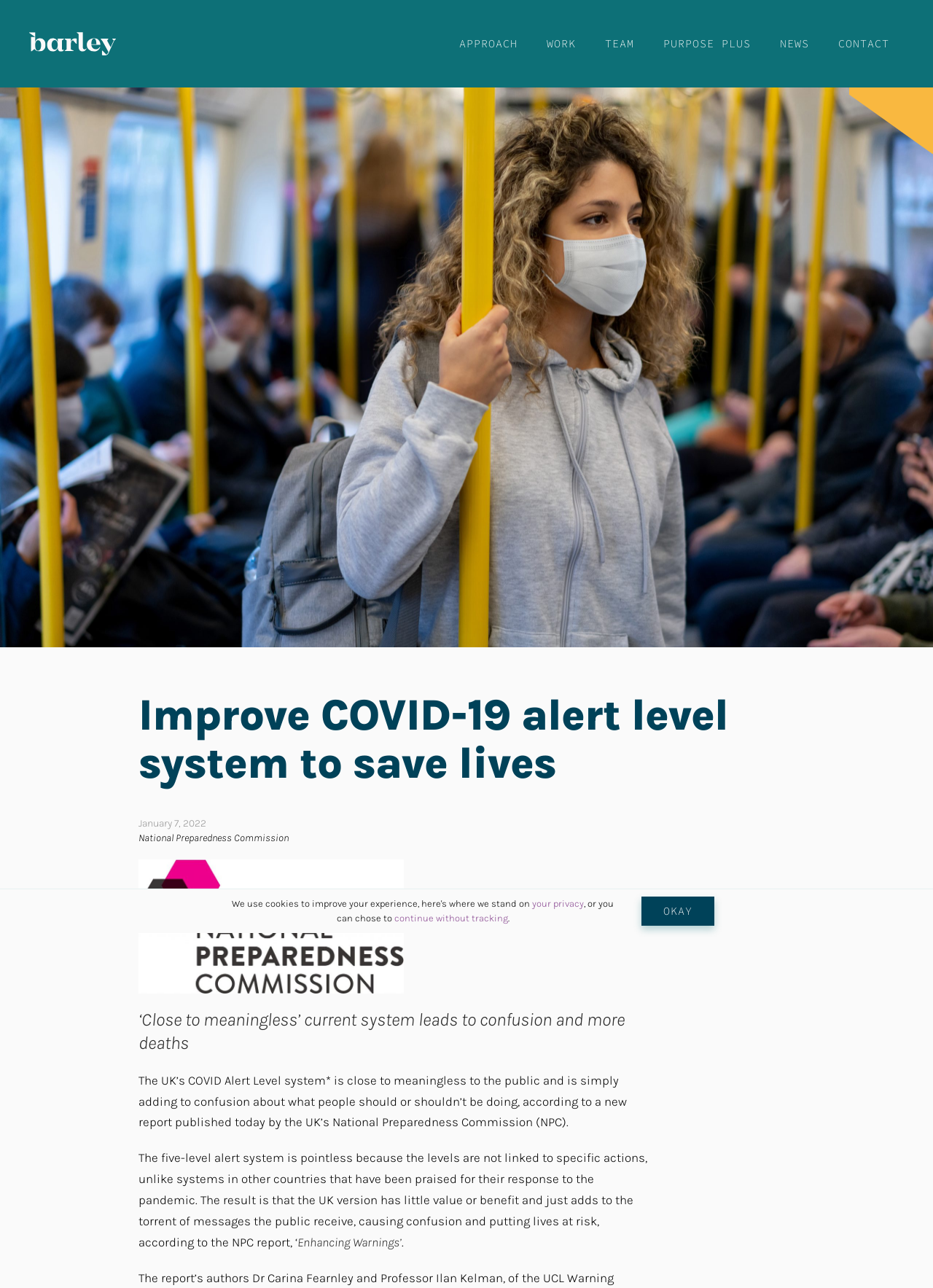What is the date mentioned in the article?
Could you answer the question in a detailed manner, providing as much information as possible?

I found the answer by looking at the time element which is a child element of the heading 'Improve COVID-19 alert level system to save lives', and it contains the StaticText element with the text 'January 7, 2022'.